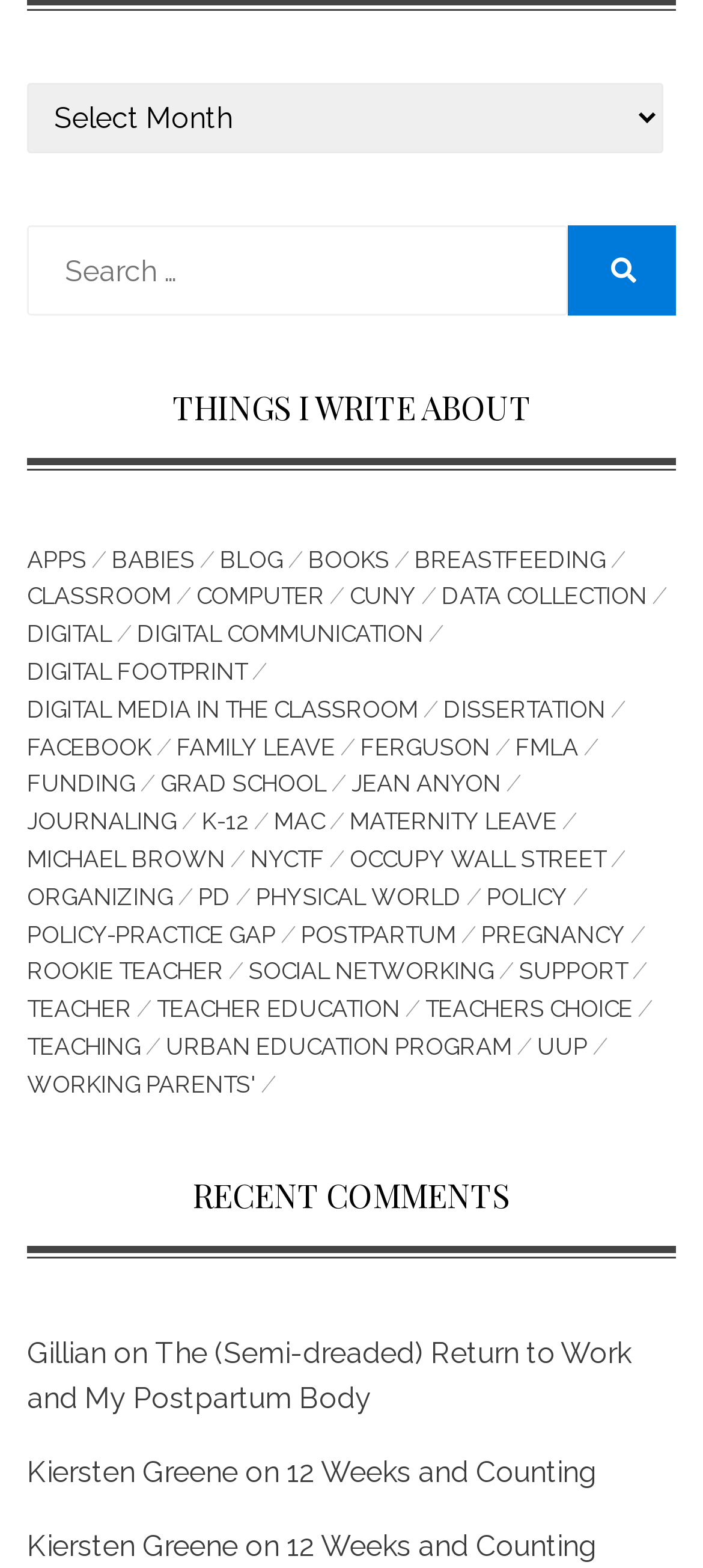Find the bounding box coordinates of the element's region that should be clicked in order to follow the given instruction: "Select an option from the 'Archives' combobox". The coordinates should consist of four float numbers between 0 and 1, i.e., [left, top, right, bottom].

[0.038, 0.053, 0.943, 0.098]